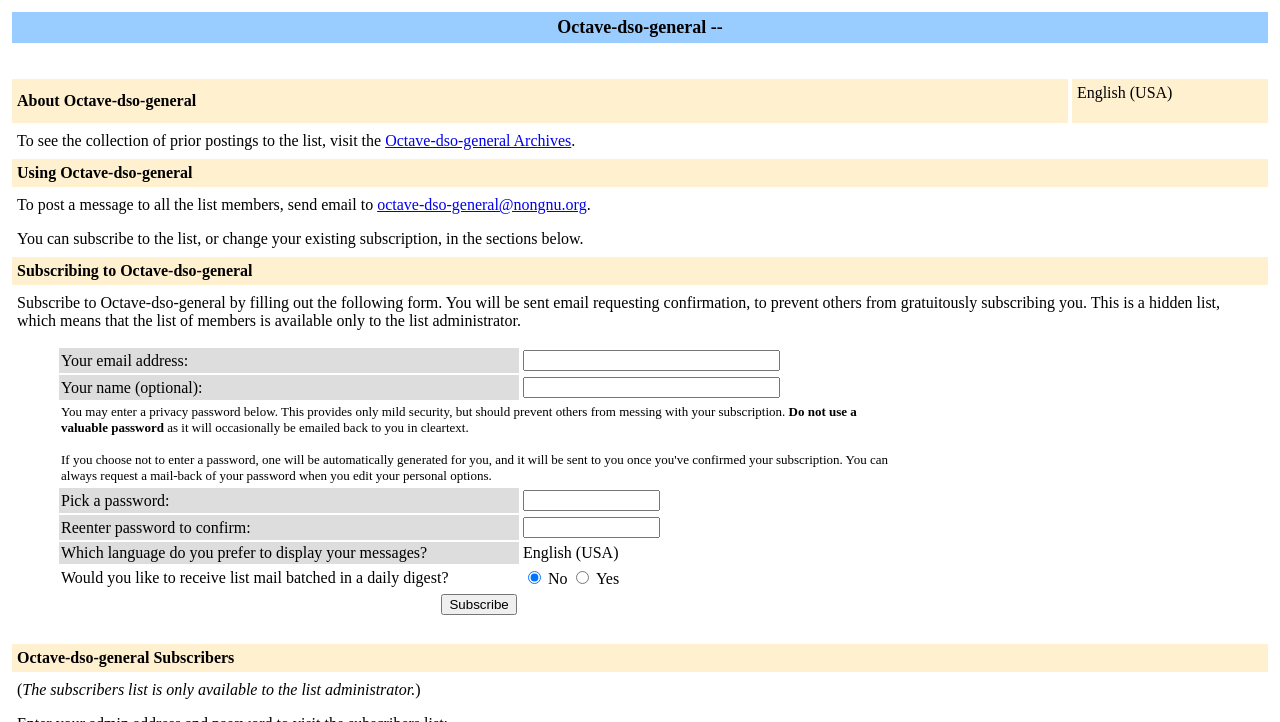What is the email address to post a message to the list?
Could you please answer the question thoroughly and with as much detail as possible?

The email address to post a message to the list is mentioned in the webpage content, specifically in the section 'To post a message to all the list members, send email to...'.